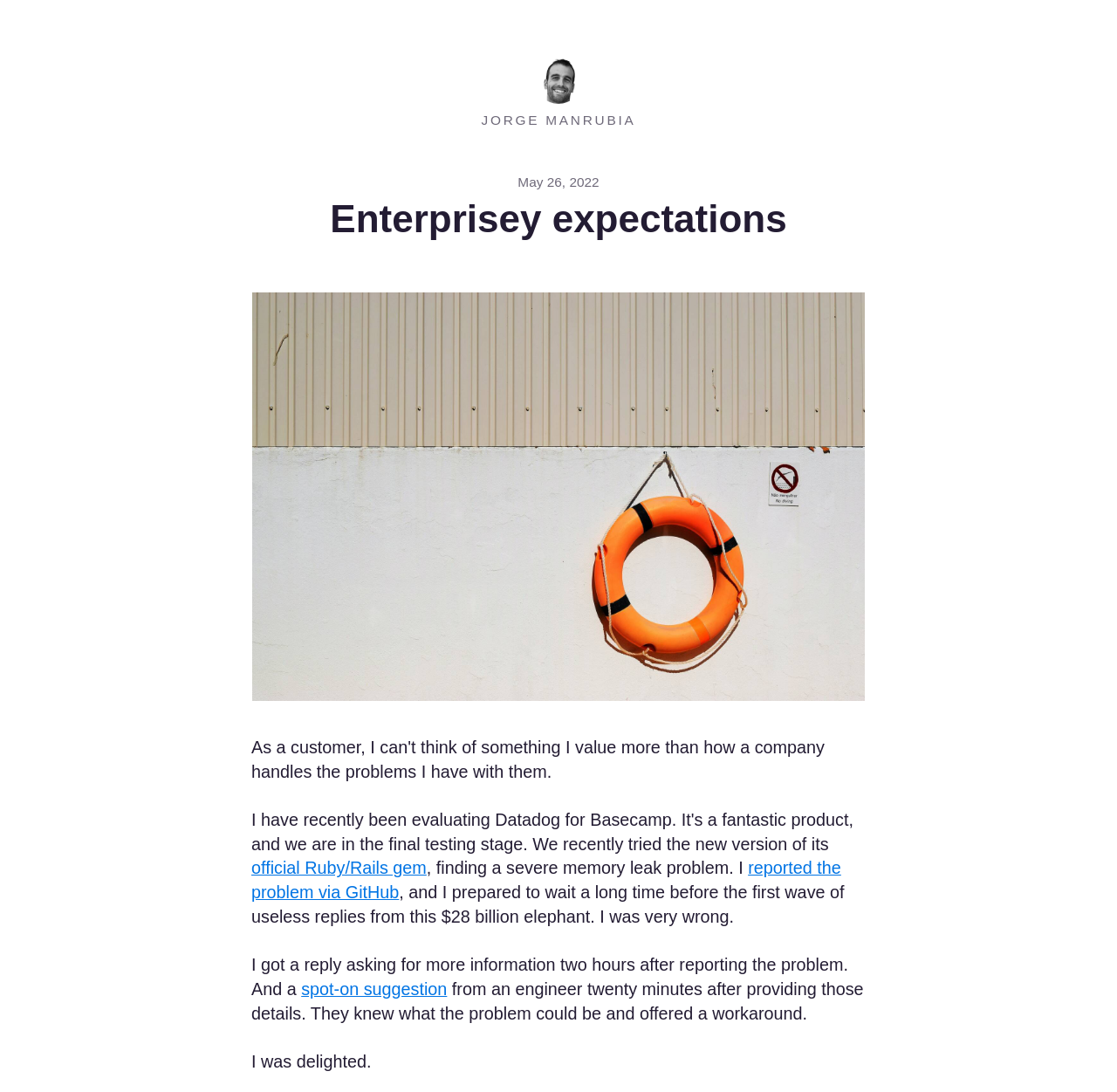How long did the author wait for a reply after reporting the problem?
Please give a detailed and elaborate explanation in response to the question.

I found the time the author waited for a reply by reading the static text element with the content 'I got a reply asking for more information two hours after reporting the problem.' which is located below the link element with the content 'reported the problem via GitHub'.